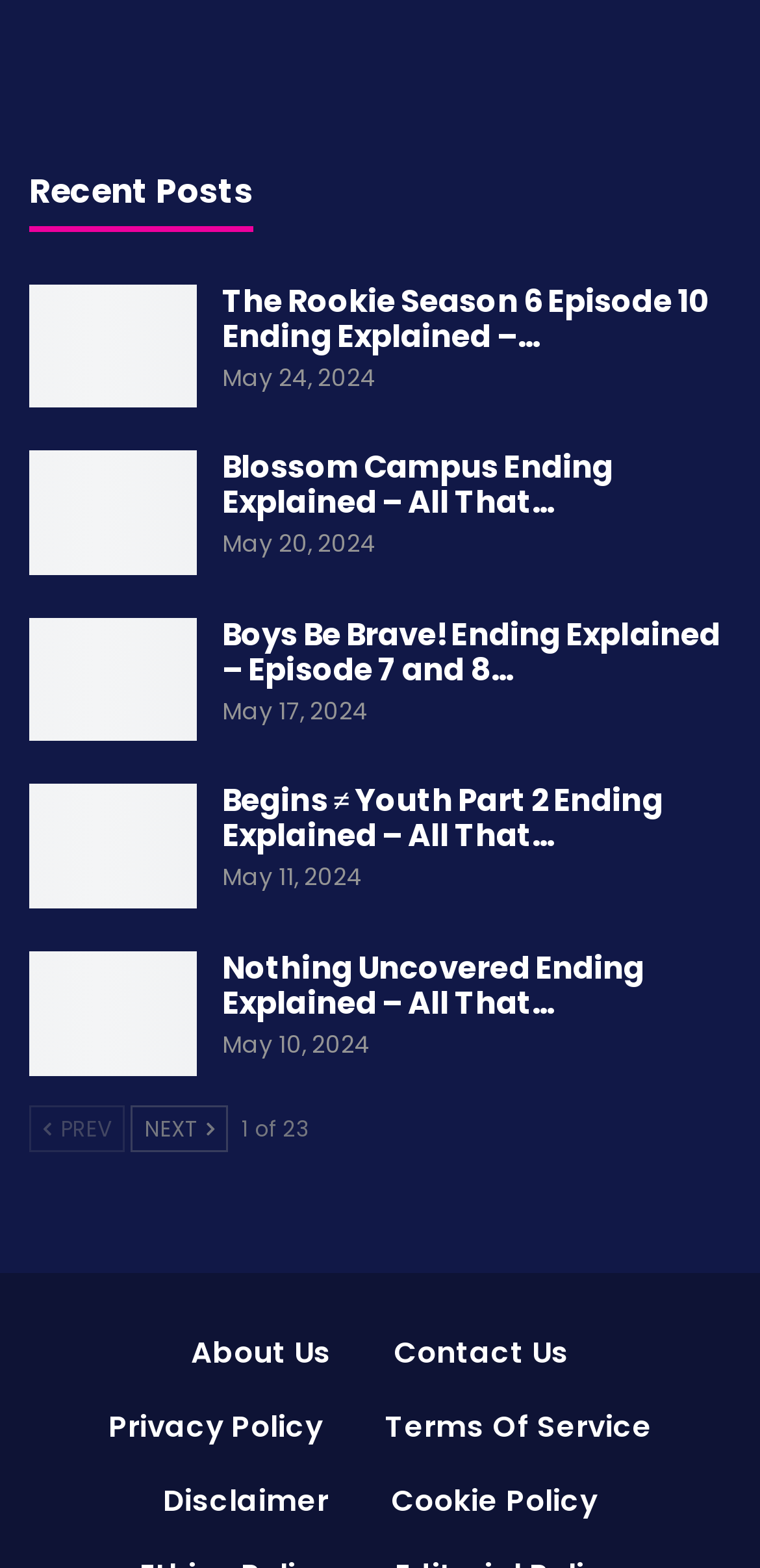What is the date of the oldest recent post?
Please answer the question with as much detail as possible using the screenshot.

The oldest recent post is 'Nothing Uncovered Ending Explained – All That…' with a date of May 10, 2024, which is listed at the bottom of the recent posts section.